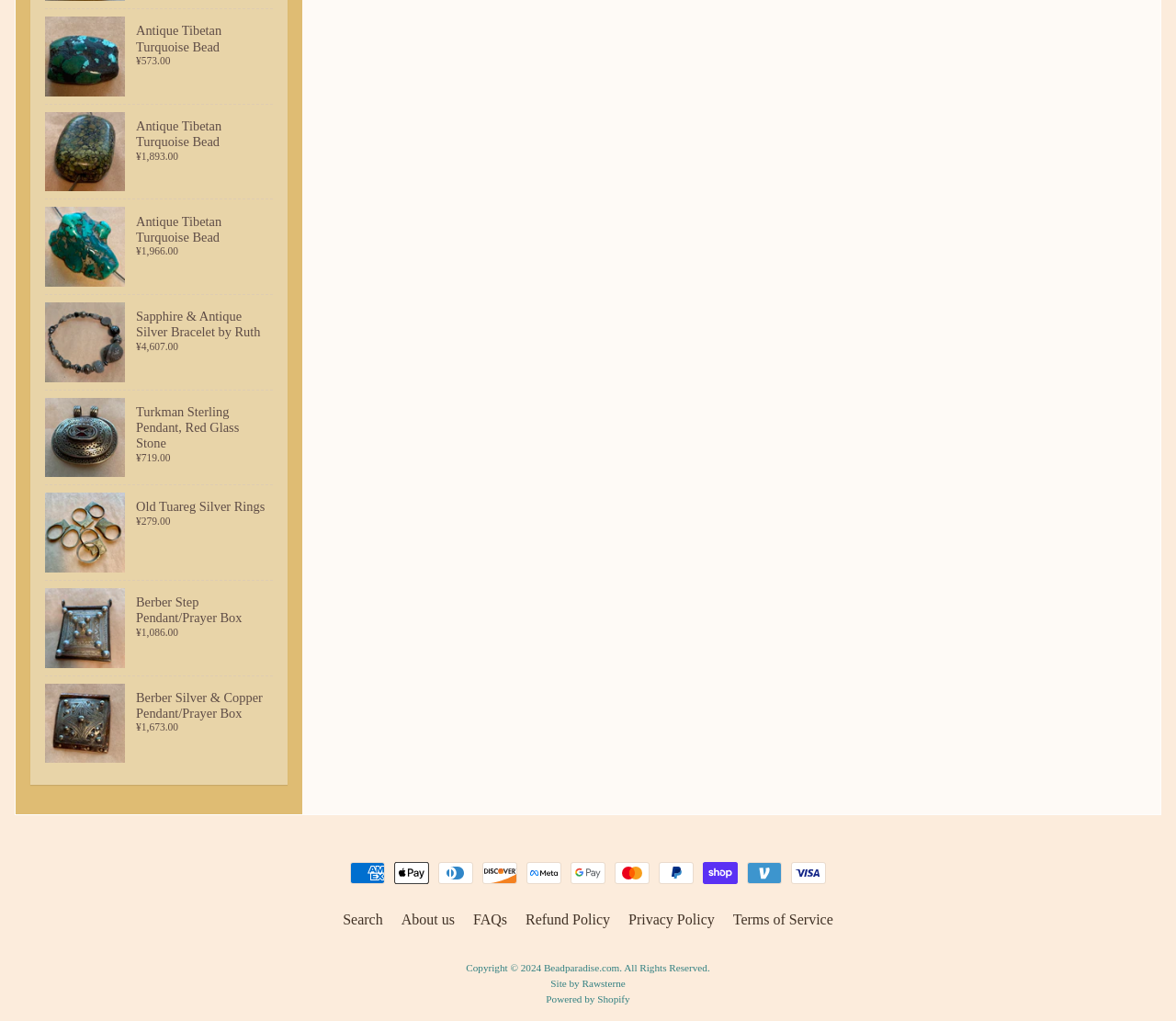Please provide a comprehensive response to the question based on the details in the image: What payment methods are accepted on this website?

I saw a row of images at the bottom of the page, which represent different payment methods, including American Express, Apple Pay, Diners Club, Discover, Facebook Pay, Google Pay, Master, PayPal, Shopify Pay, Venmo, and Visa.